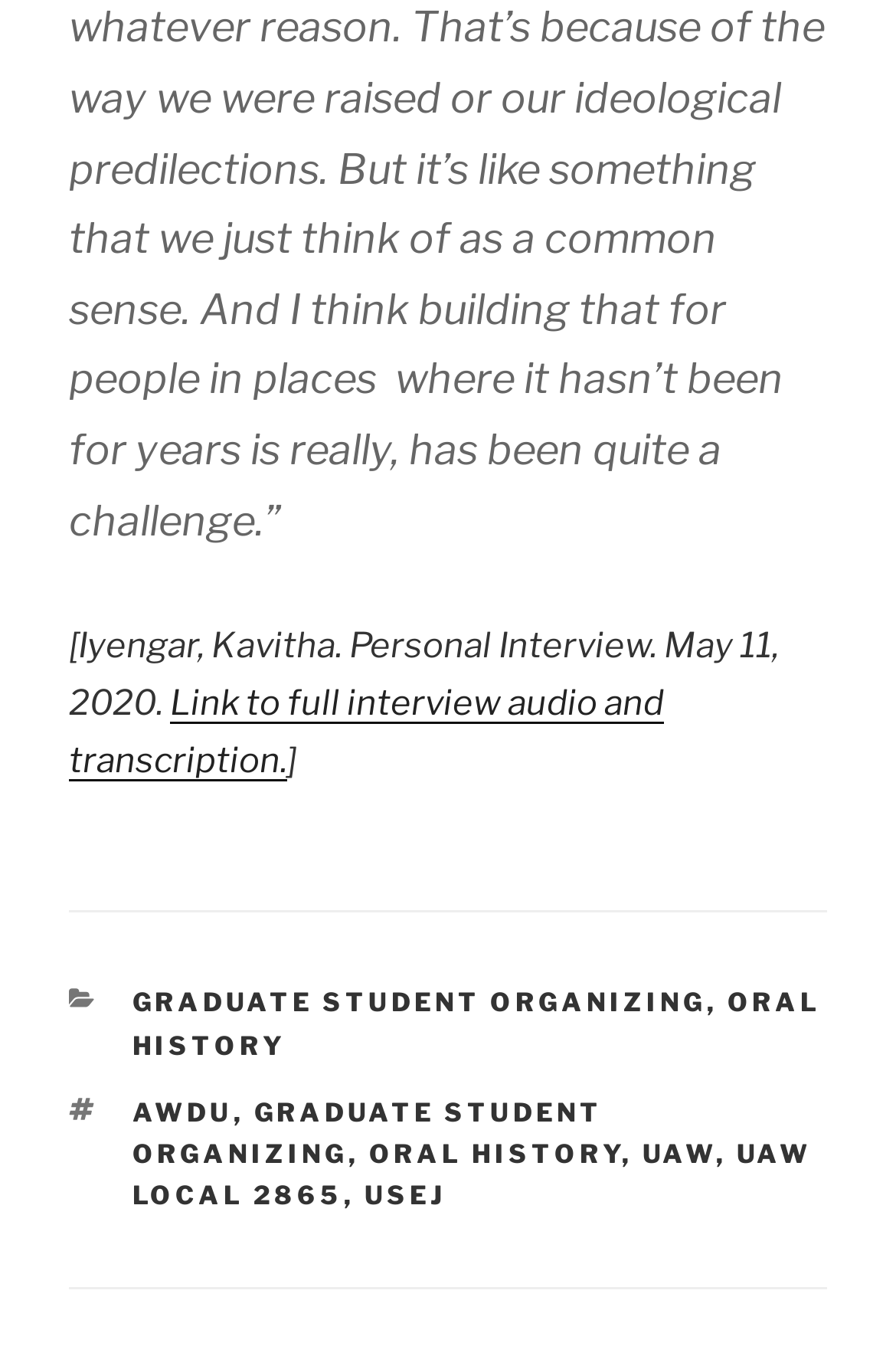Please locate the bounding box coordinates of the region I need to click to follow this instruction: "View full interview audio and transcription".

[0.077, 0.499, 0.741, 0.571]